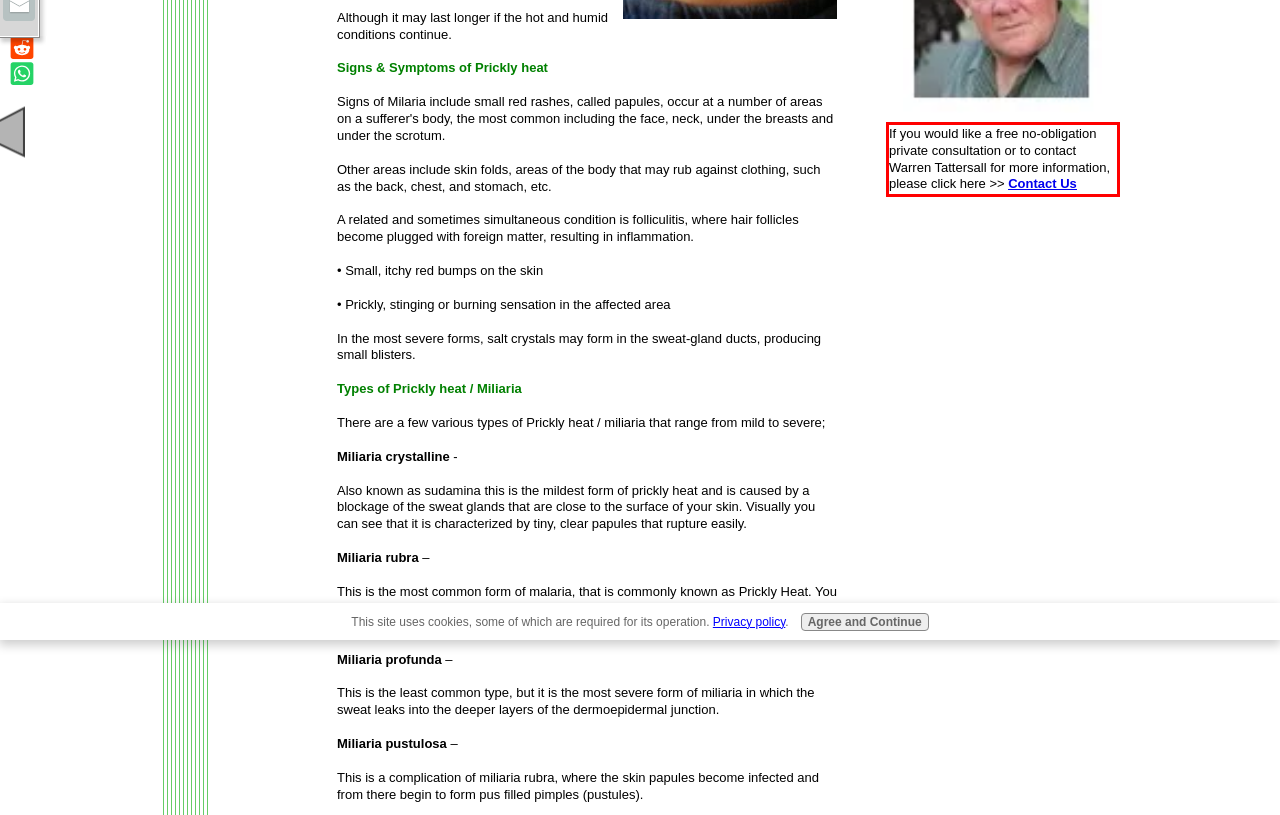Please extract the text content from the UI element enclosed by the red rectangle in the screenshot.

If you would like a free no-obligation private consultation or to contact Warren Tattersall for more information, please click here >> Contact Us